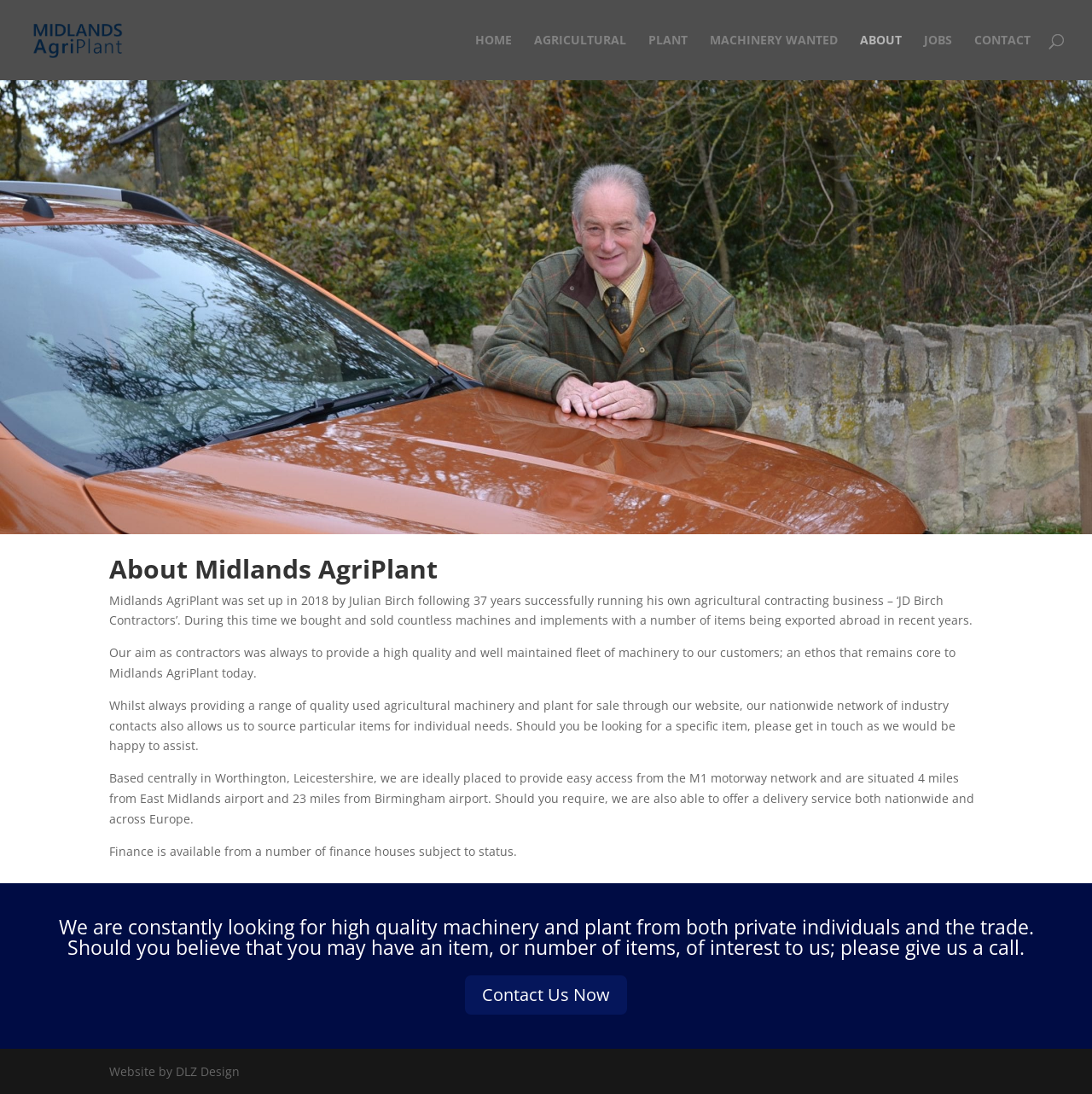Extract the primary heading text from the webpage.

About Midlands AgriPlant